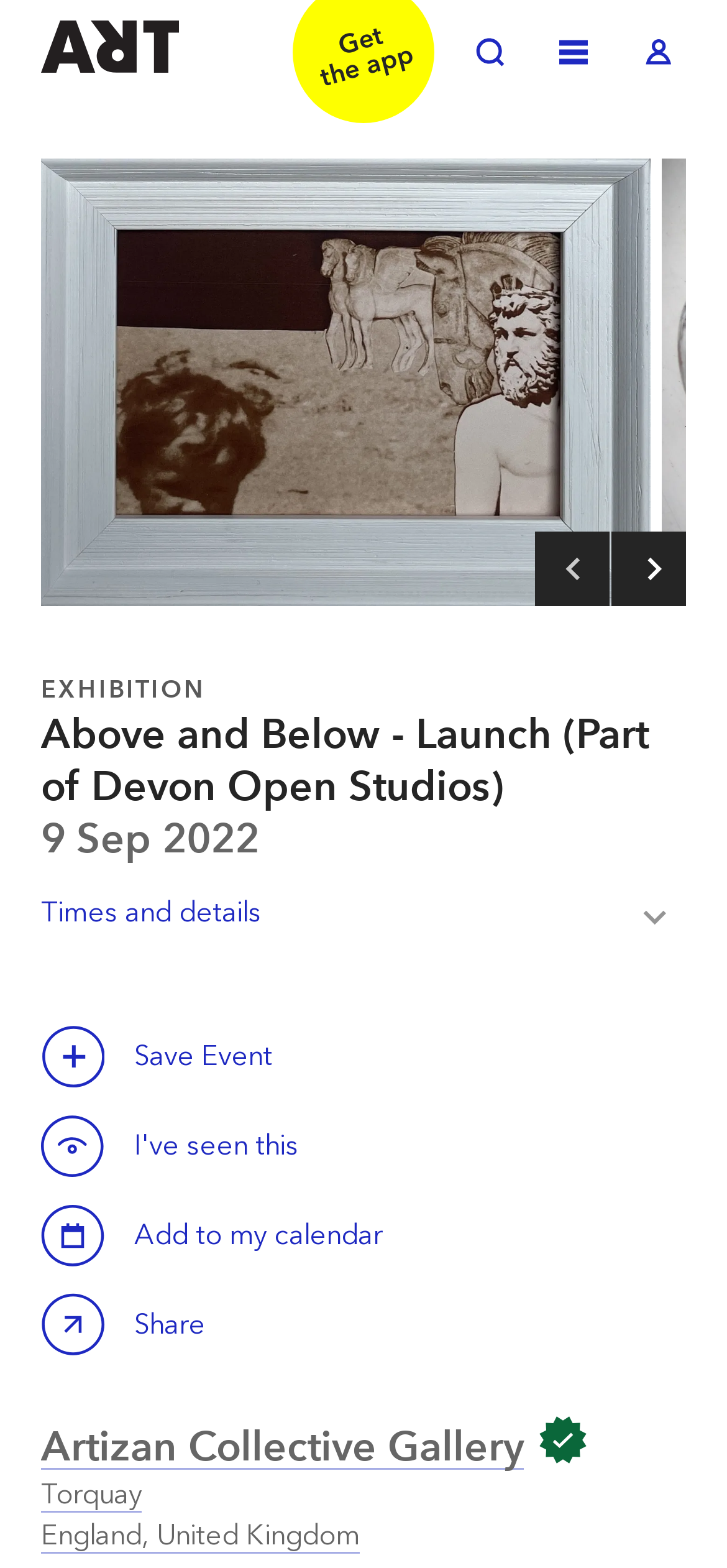Please identify the bounding box coordinates of the element that needs to be clicked to perform the following instruction: "Share Above and Below - Launch".

[0.056, 0.824, 0.295, 0.869]